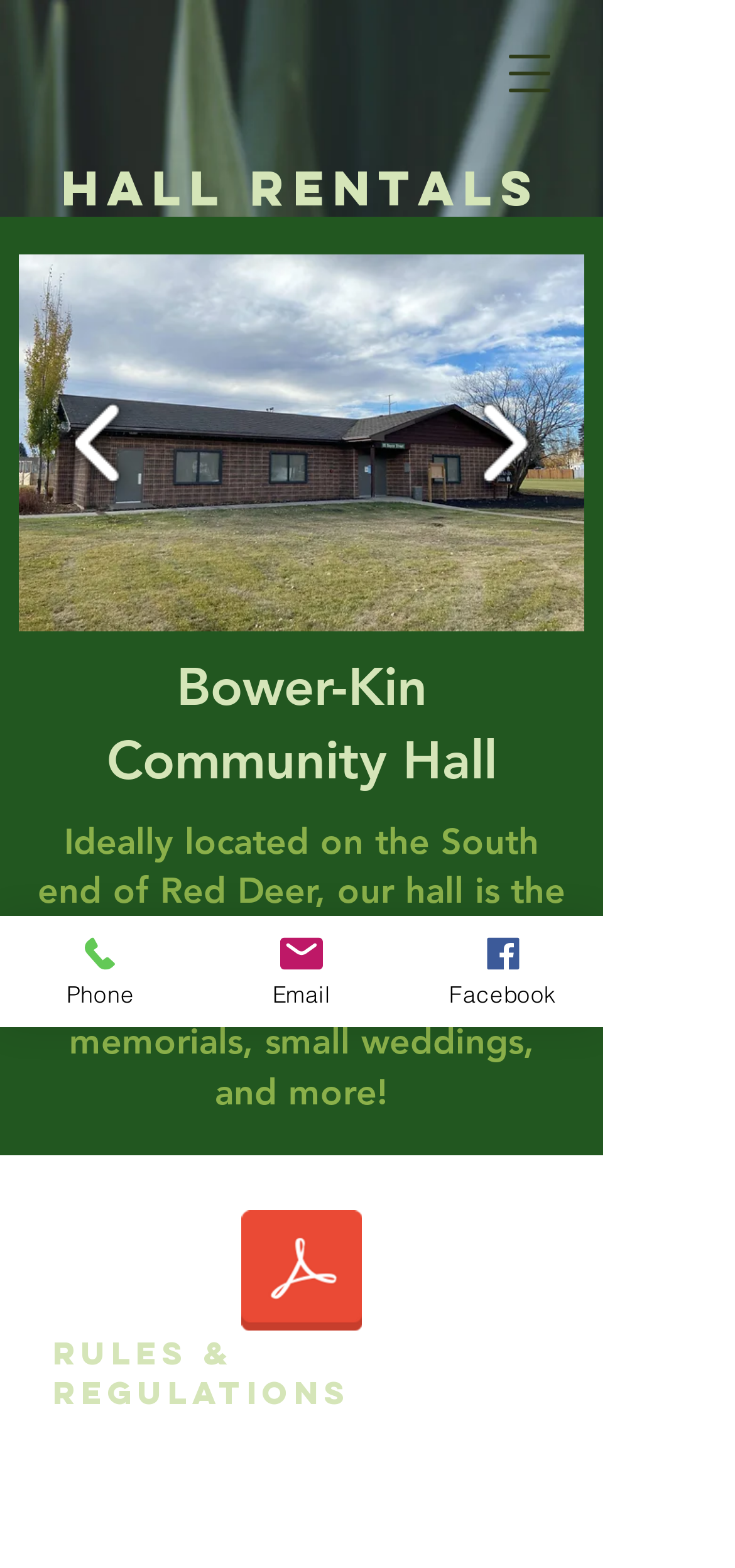Use a single word or phrase to answer the question:
What is the purpose of the hall?

For events and celebrations